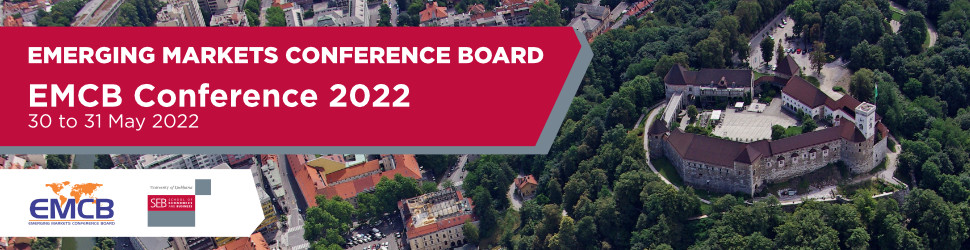Reply to the question with a single word or phrase:
What is the date of the conference?

30 to 31 May 2022